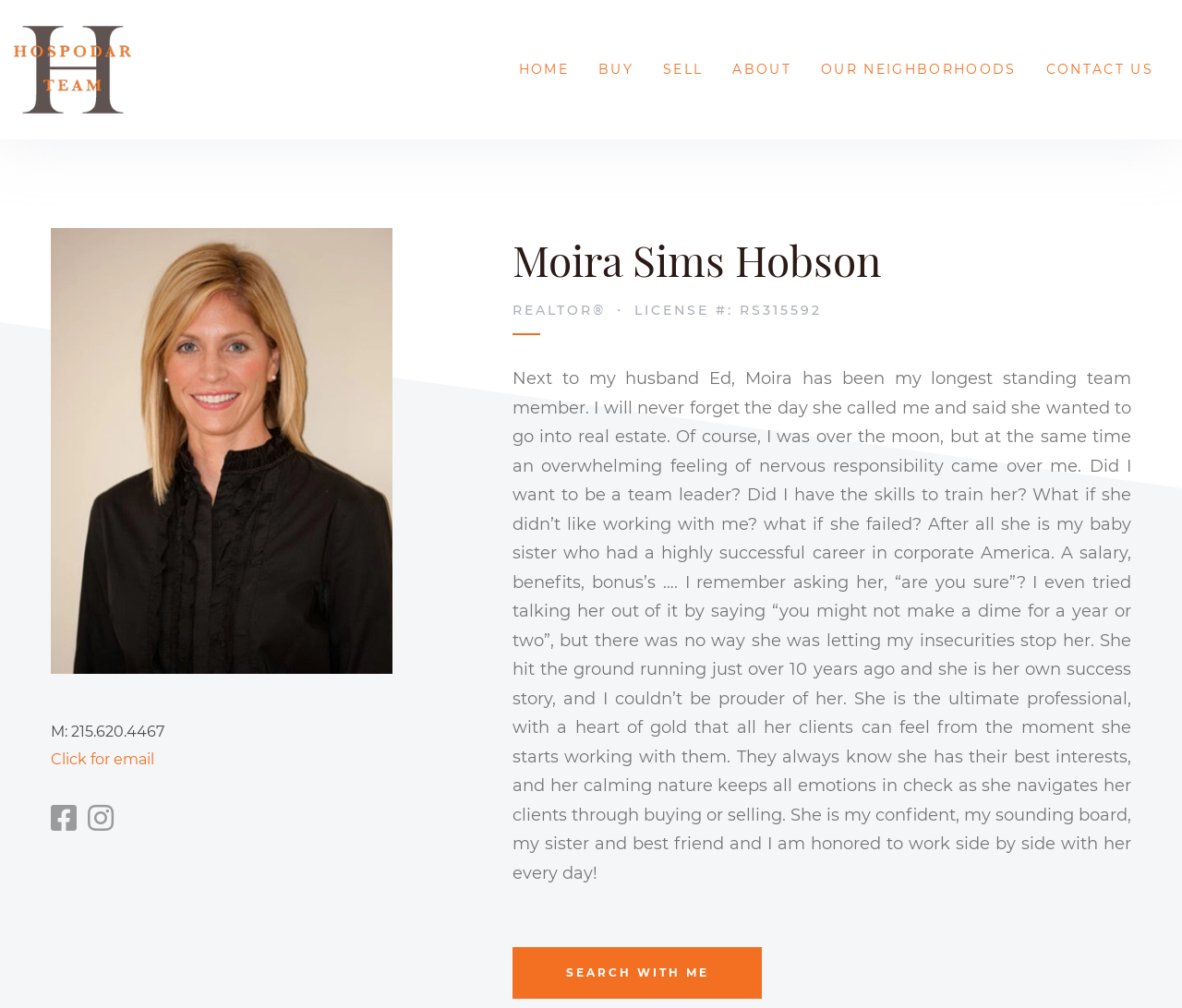Locate the bounding box coordinates of the segment that needs to be clicked to meet this instruction: "Send an email to Moira Sims Hobson".

[0.043, 0.745, 0.13, 0.762]